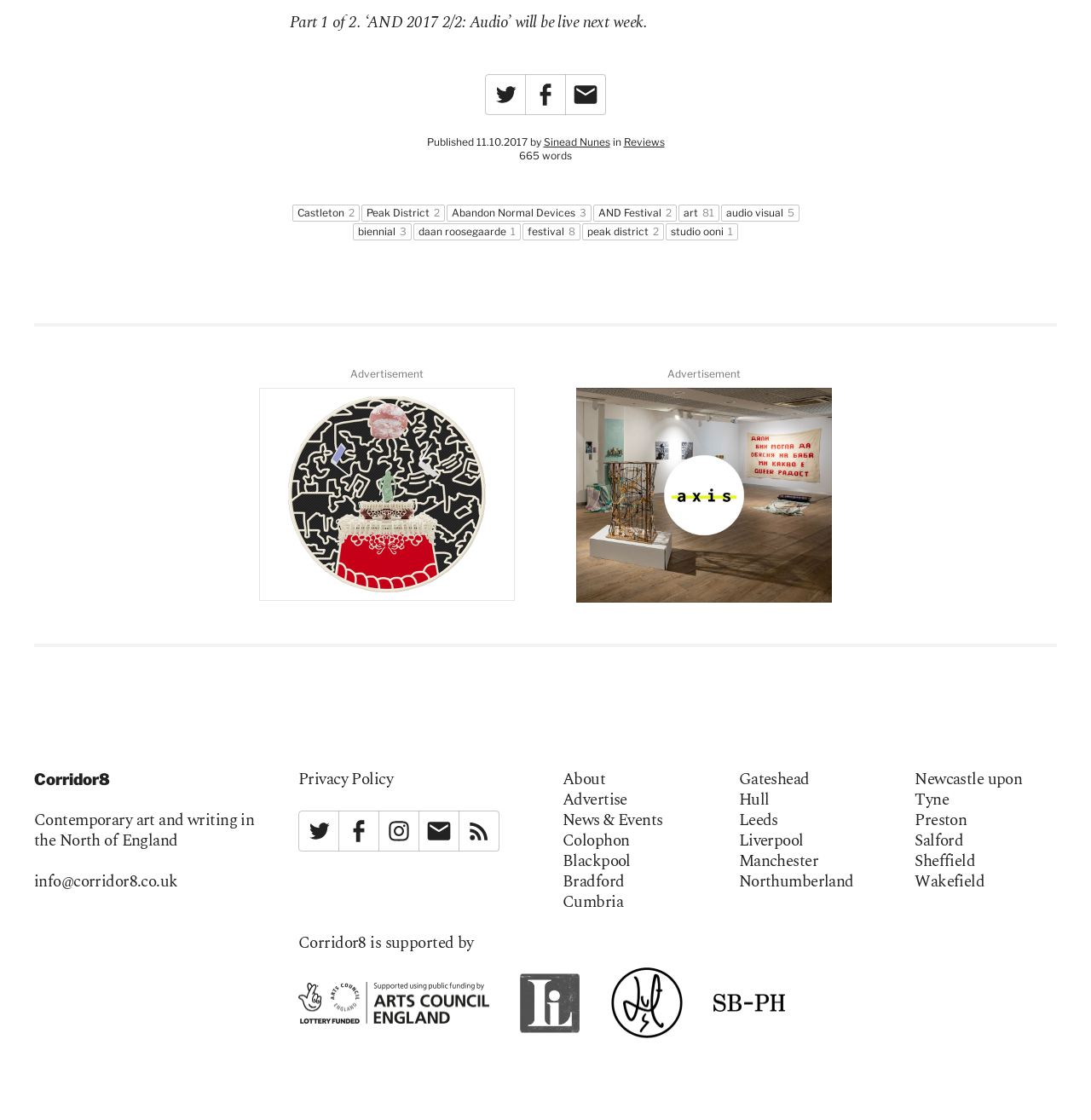Identify the bounding box coordinates of the element that should be clicked to fulfill this task: "Explore the Castleton 2 link". The coordinates should be provided as four float numbers between 0 and 1, i.e., [left, top, right, bottom].

[0.268, 0.183, 0.329, 0.198]